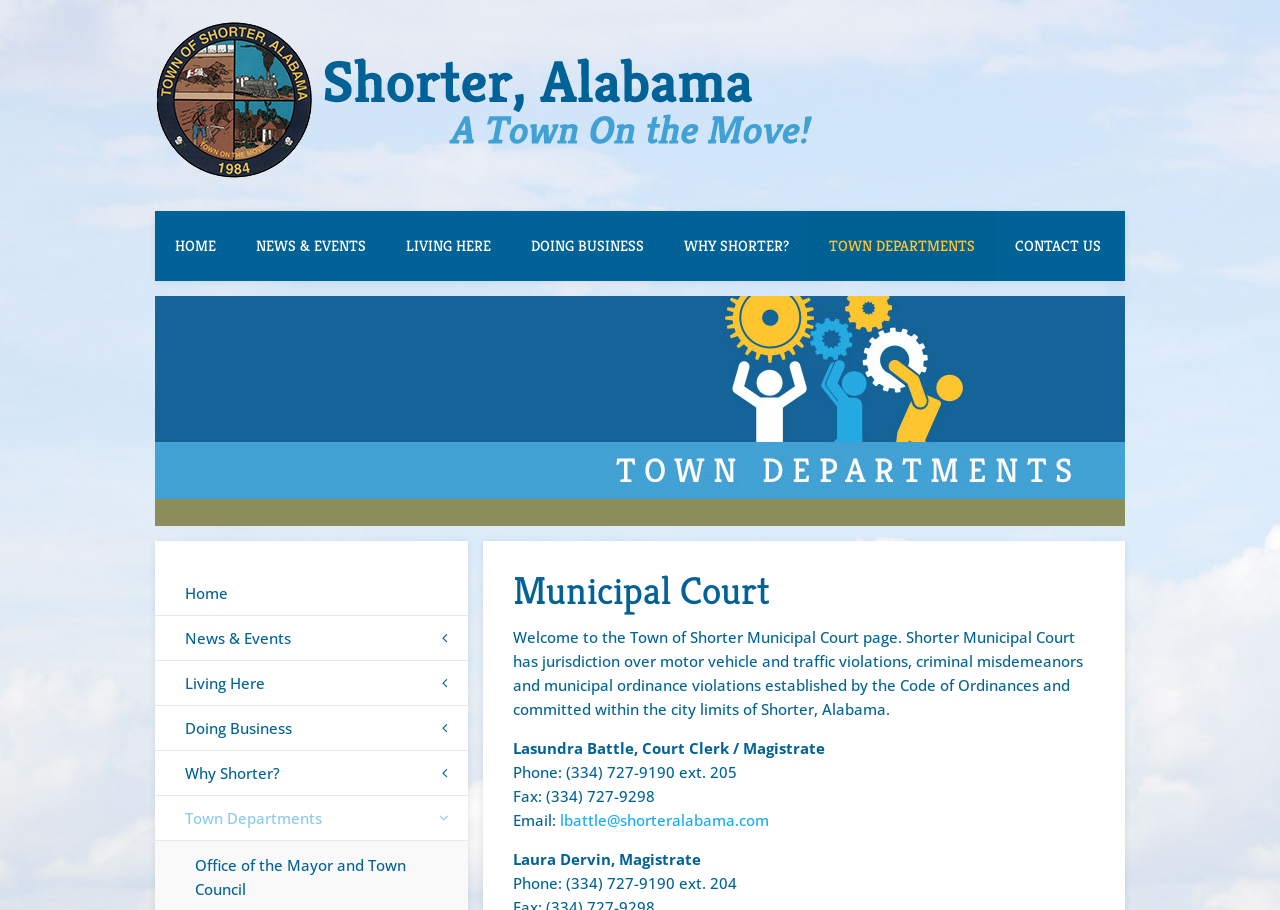Find the bounding box coordinates corresponding to the UI element with the description: "Home". The coordinates should be formatted as [left, top, right, bottom], with values as floats between 0 and 1.

[0.121, 0.627, 0.366, 0.676]